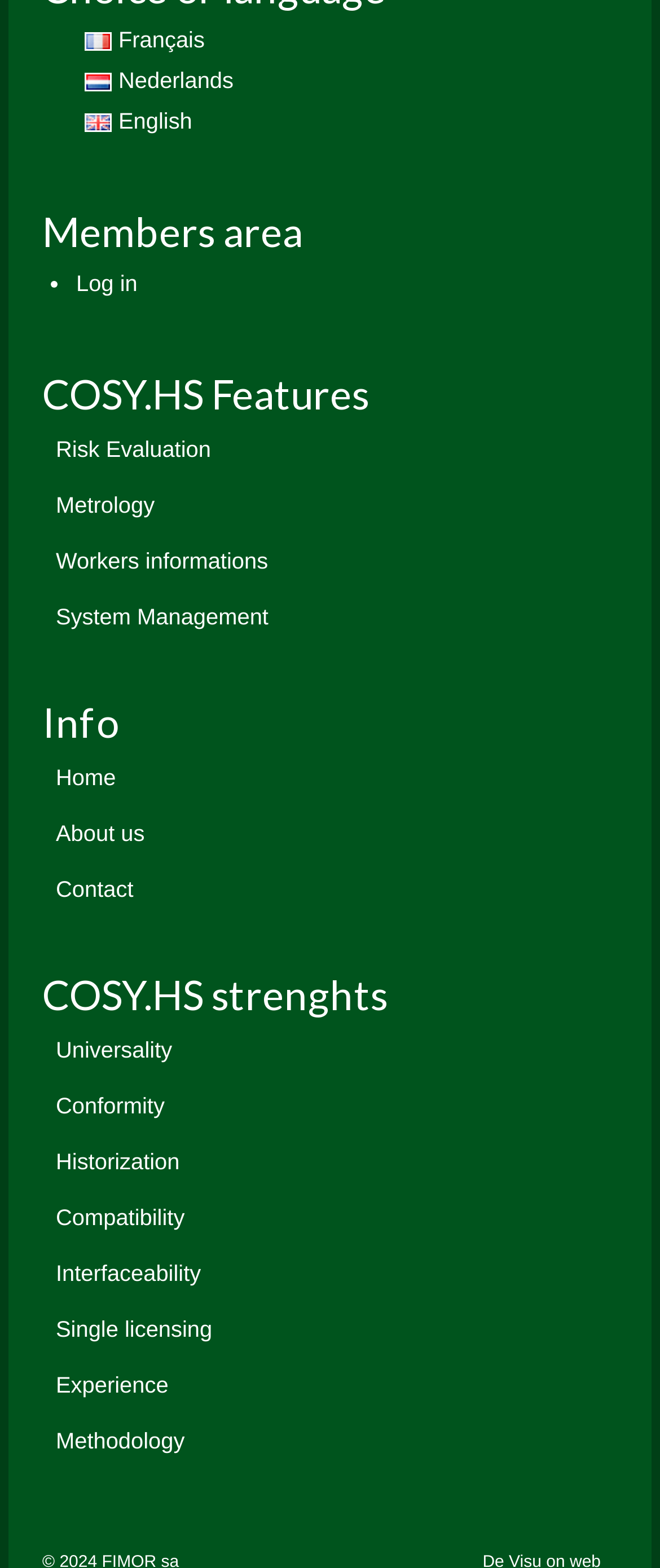How many features are listed under COSY.HS Features?
Based on the image, provide your answer in one word or phrase.

5